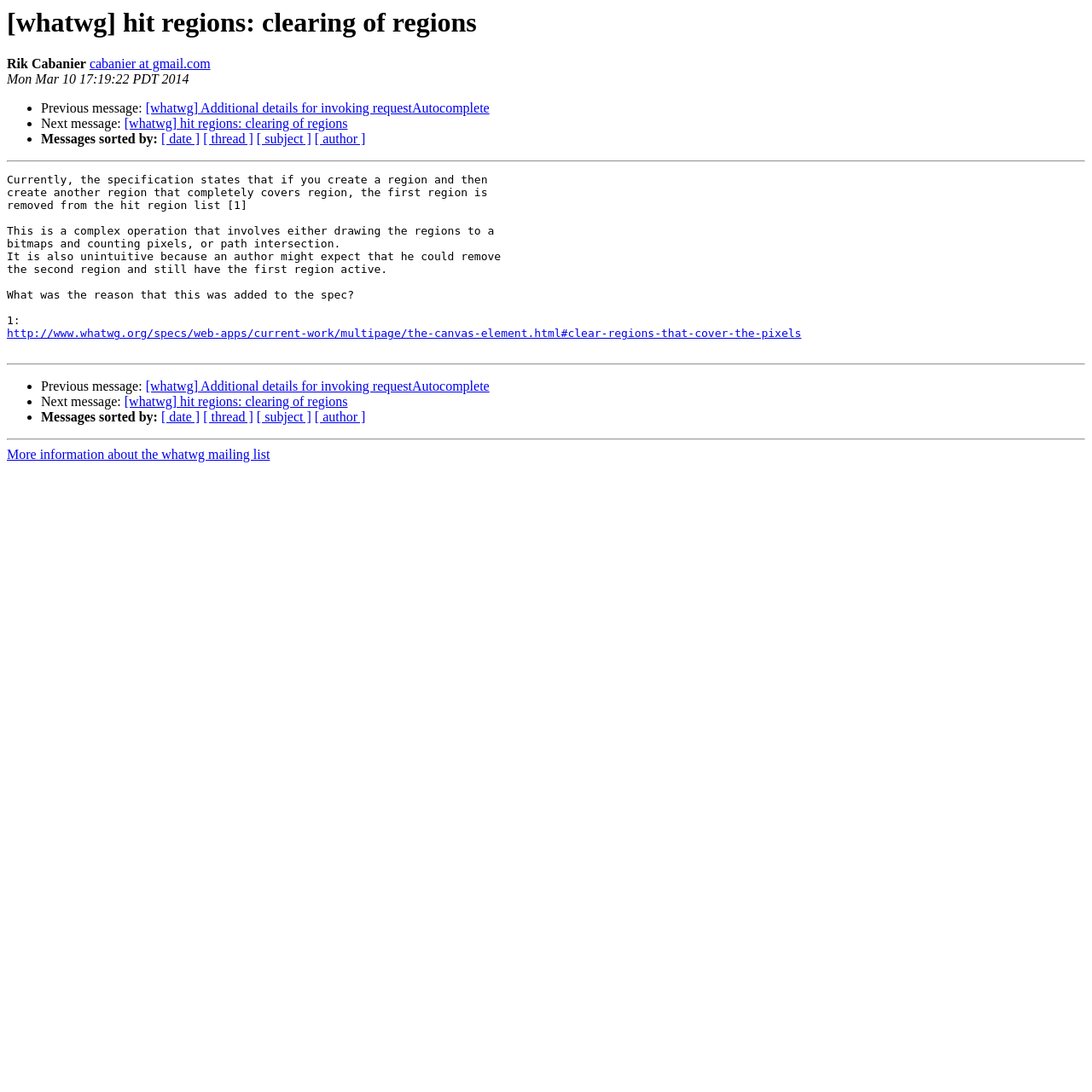What is the primary heading on this webpage?

[whatwg] hit regions: clearing of regions